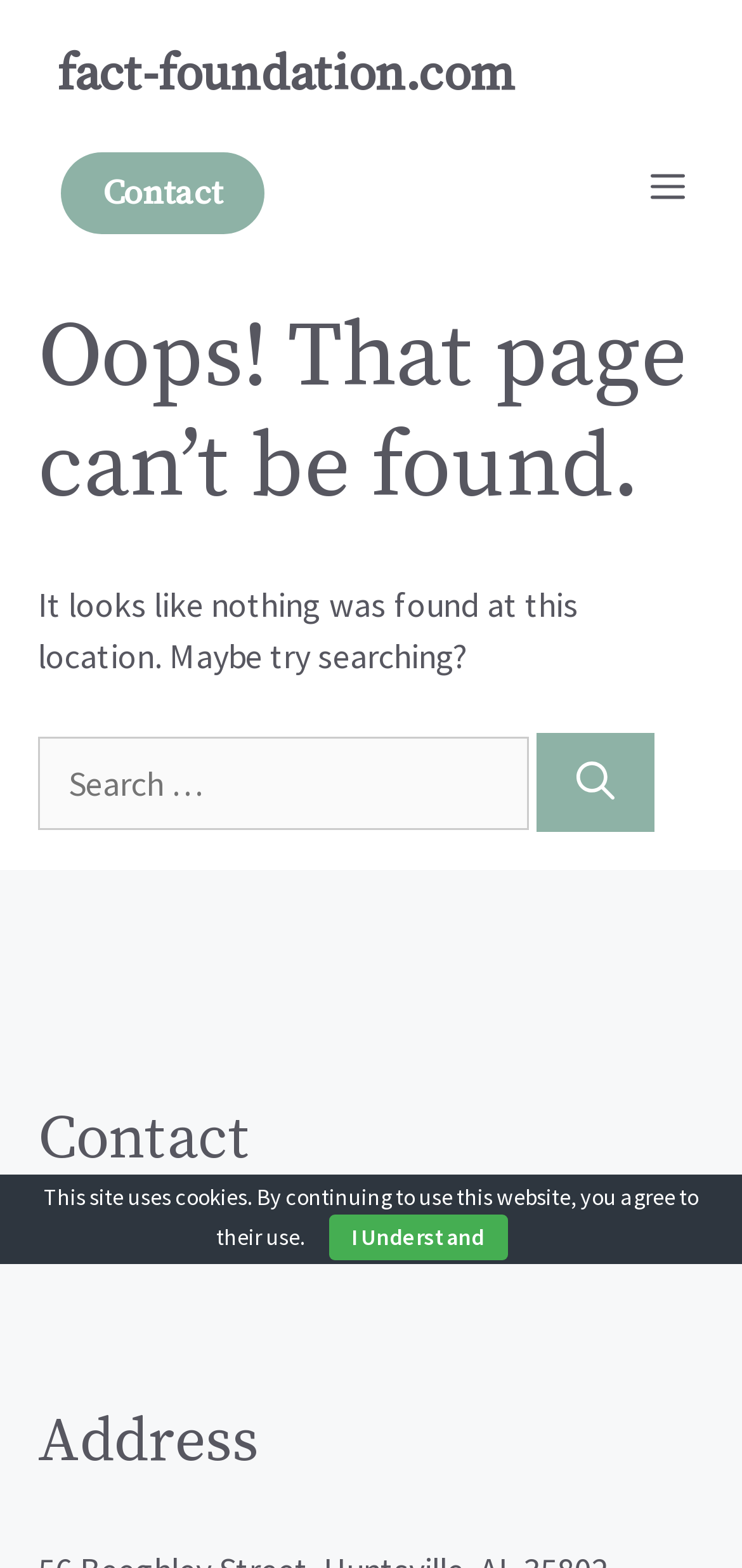Generate the text content of the main heading of the webpage.

Oops! That page can’t be found.